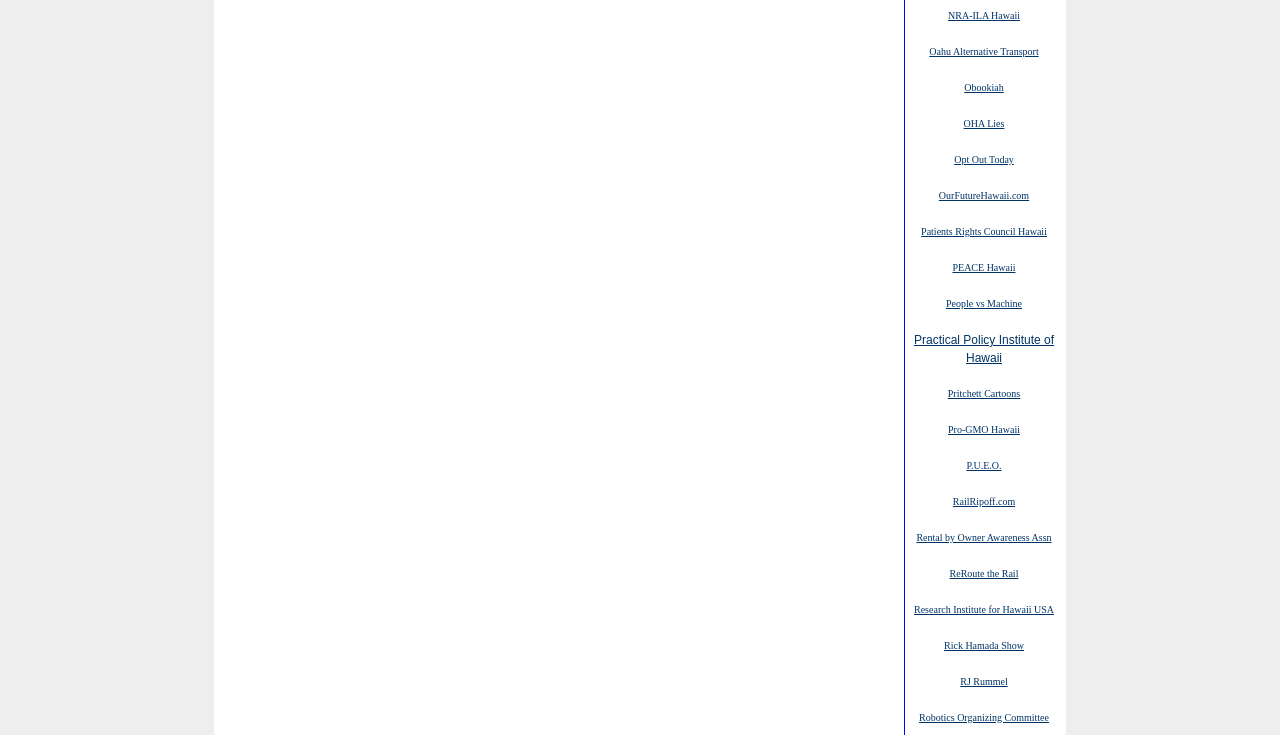Provide the bounding box coordinates of the HTML element described by the text: "P.U.E.O.". The coordinates should be in the format [left, top, right, bottom] with values between 0 and 1.

[0.755, 0.623, 0.782, 0.642]